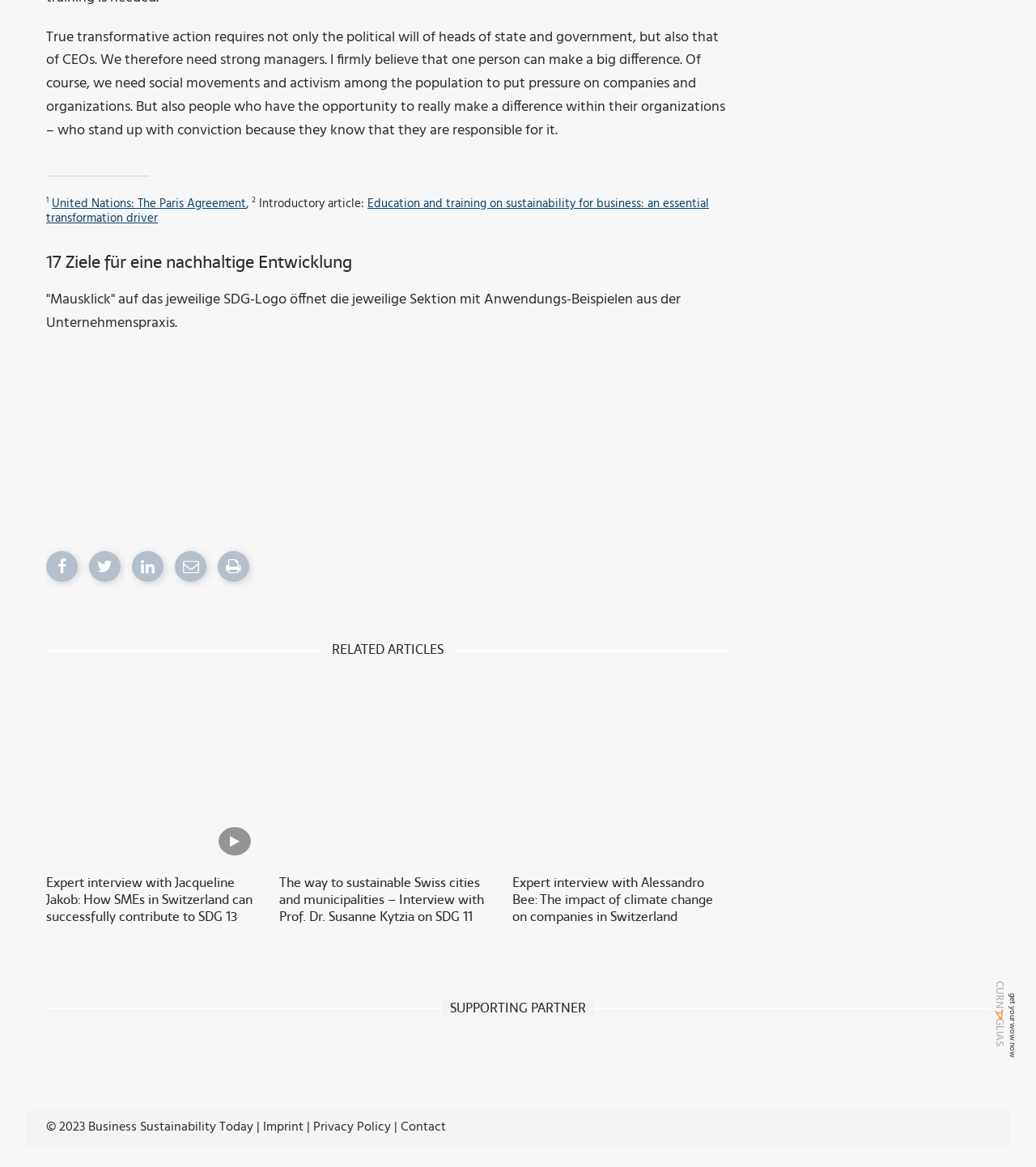Use a single word or phrase to respond to the question:
How many SDG logos are displayed on the webpage?

17